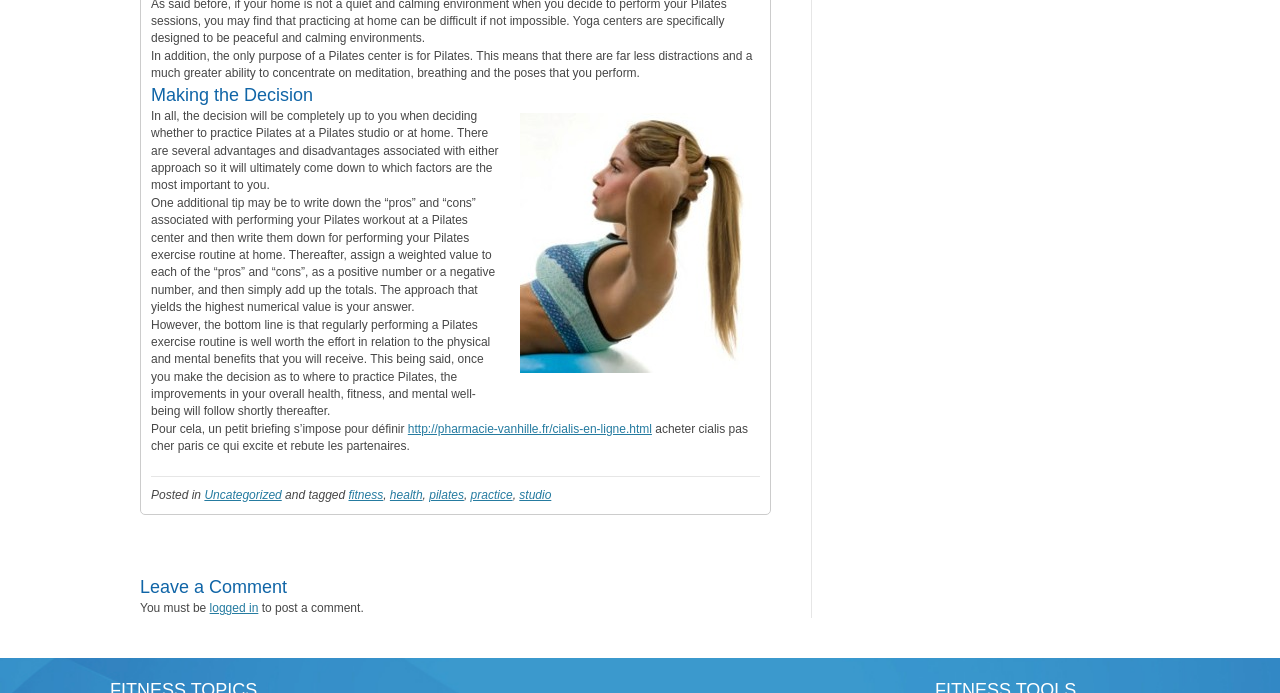How can one decide between practicing Pilates at a studio or at home?
Based on the screenshot, respond with a single word or phrase.

Write down pros and cons